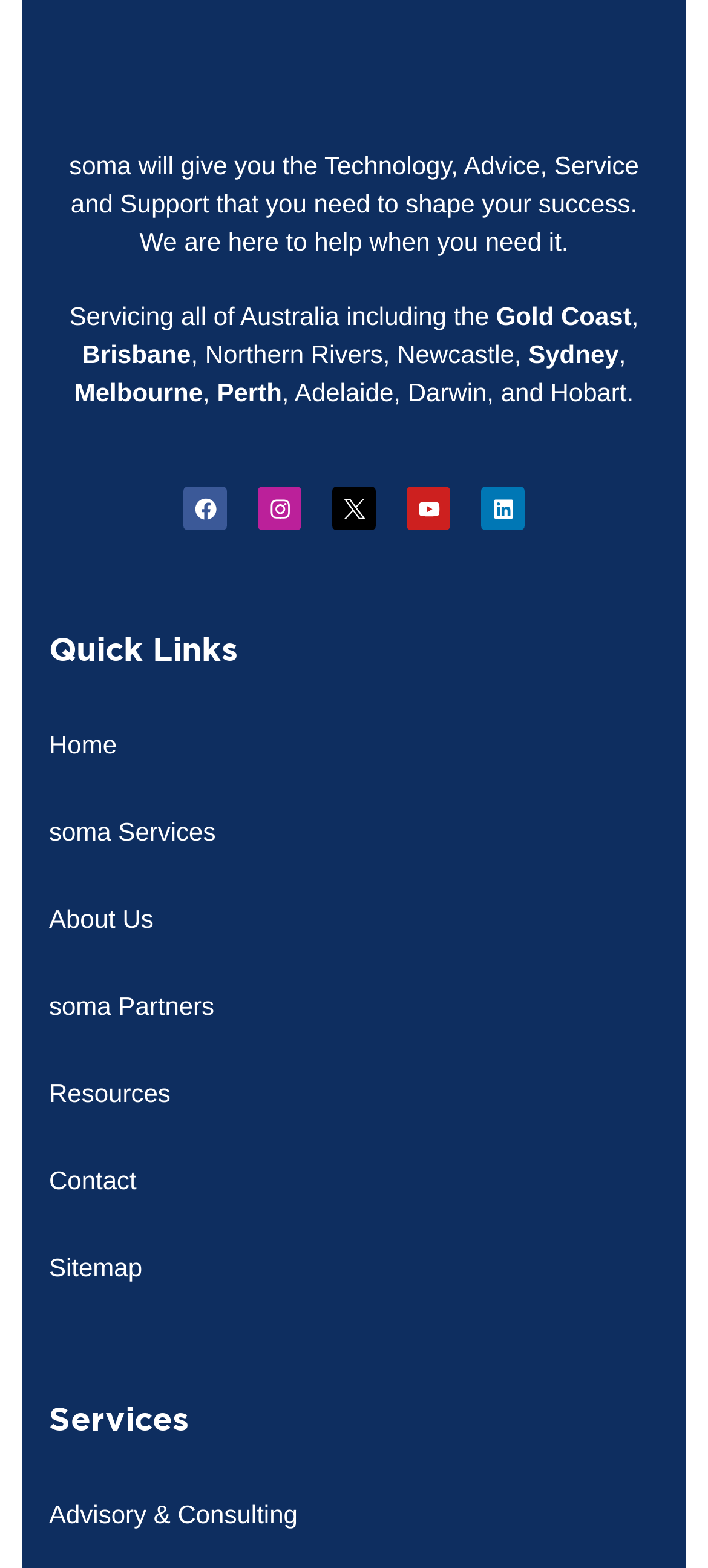Identify the bounding box coordinates for the element you need to click to achieve the following task: "explore Advisory & Consulting services". The coordinates must be four float values ranging from 0 to 1, formatted as [left, top, right, bottom].

[0.069, 0.938, 0.931, 0.994]